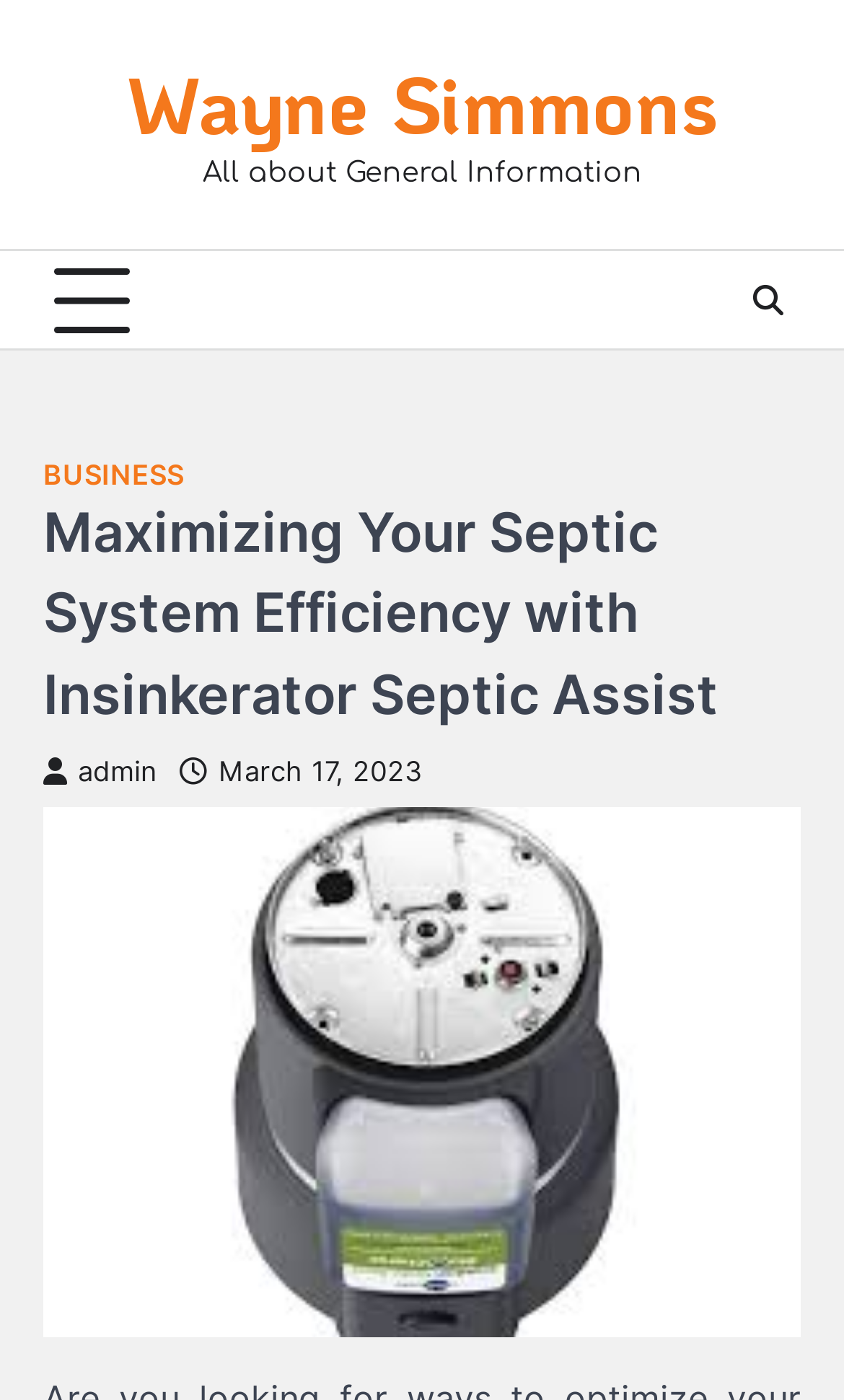What is the category of the article?
Examine the screenshot and reply with a single word or phrase.

General Information